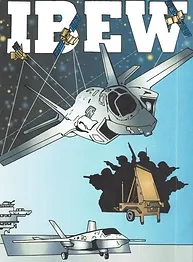Utilize the details in the image to give a detailed response to the question: What does the bold lettering 'IBEW' symbolize?

Bold letters spelling 'IBEW' loom above, symbolizing the union's commitment to its members in the electrical manufacturing sector.